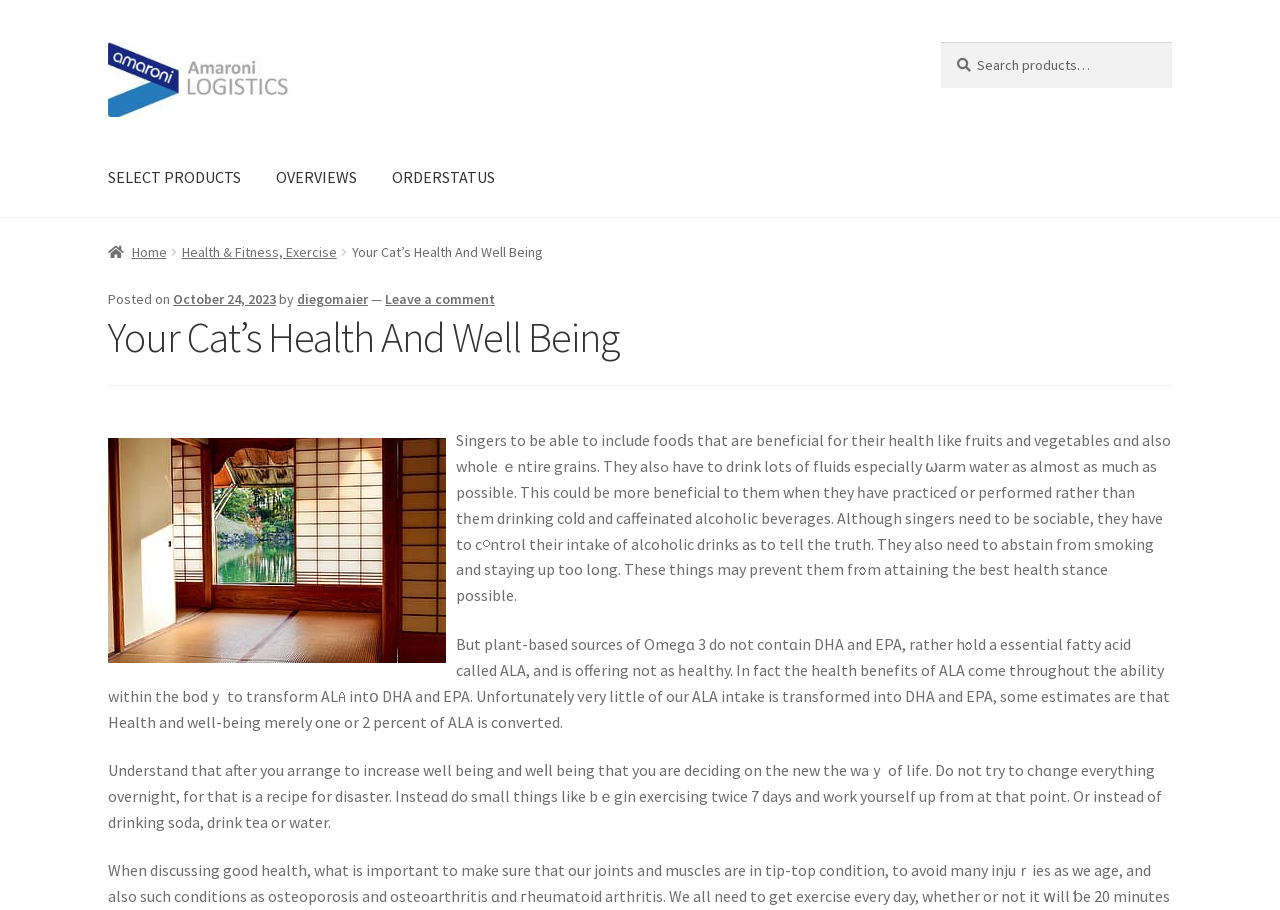Show the bounding box coordinates for the HTML element as described: "SELECT PRODUCTS".

[0.072, 0.153, 0.201, 0.238]